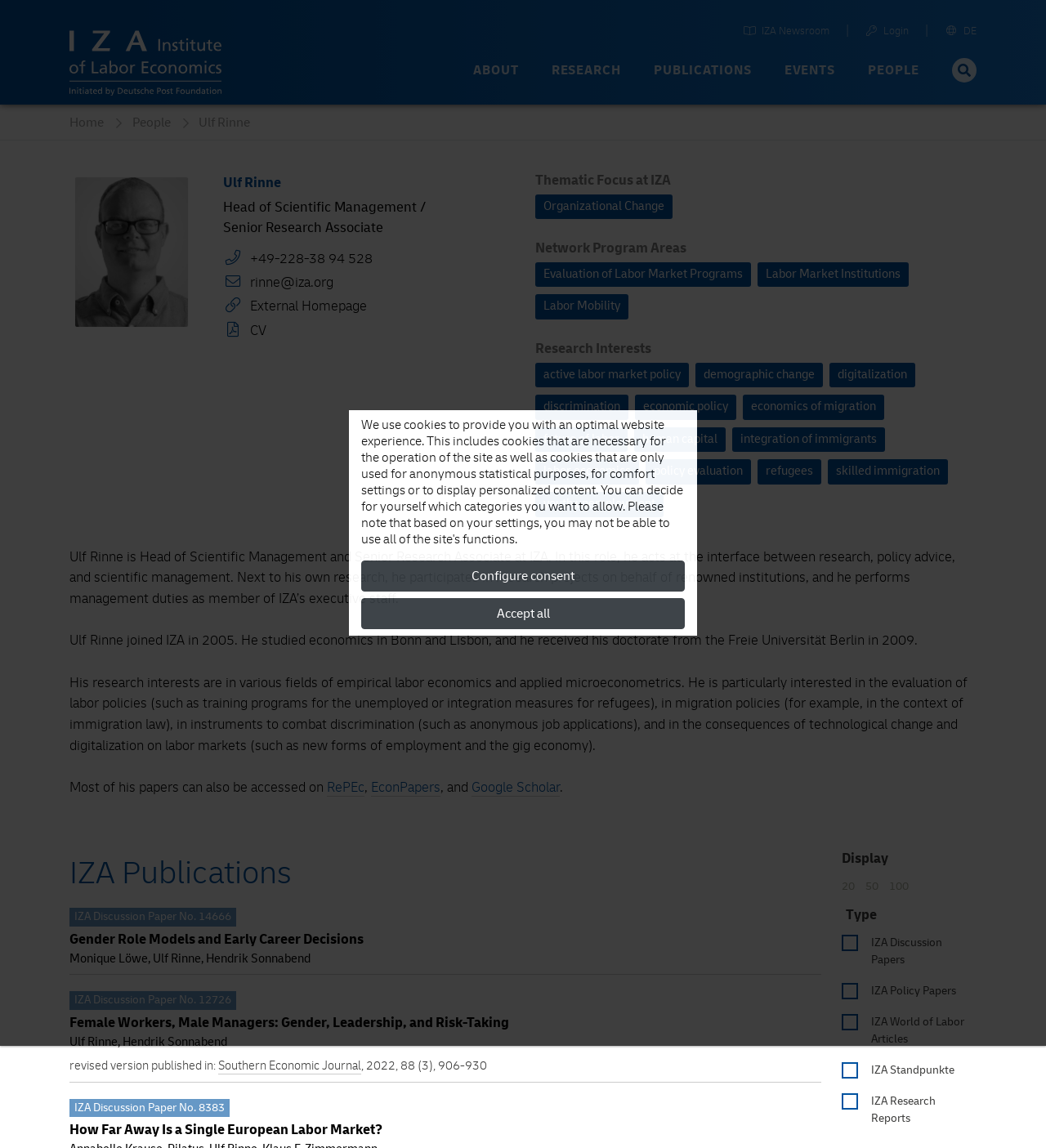Generate a thorough caption that explains the contents of the webpage.

This webpage is about Ulf Rinne, who is the Head of Scientific Management and Senior Research Associate at IZA (Institute of Labor Economics). At the top of the page, there is a navigation menu with links to "IZA Newsroom", "Login", and "DE" (likely a language option). Below this, there are buttons for different sections of the website, including "ABOUT", "RESEARCH", "PUBLICATIONS", "EVENTS", "PEOPLE", and a search icon.

The main content of the page is divided into several sections. The first section displays Ulf Rinne's name and title, along with his contact information, including phone number, email, and a link to his external homepage. Below this, there is a section highlighting his thematic focus at IZA, which includes links to various research areas, such as organizational change, labor market institutions, and labor mobility.

The next section lists Ulf Rinne's research interests, which include active labor market policy, demographic change, digitalization, and more. Each interest is represented by a link. Following this, there is a brief biography of Ulf Rinne, including his education and work experience.

The page also features a section on Ulf Rinne's publications, which includes links to several IZA discussion papers and other publications. Each publication is listed with its title, authors, and a brief description. There are also filters and sorting options available to customize the display of publications.

At the bottom of the page, there are buttons to configure consent and accept all cookies, as well as a link to switch the language to German.